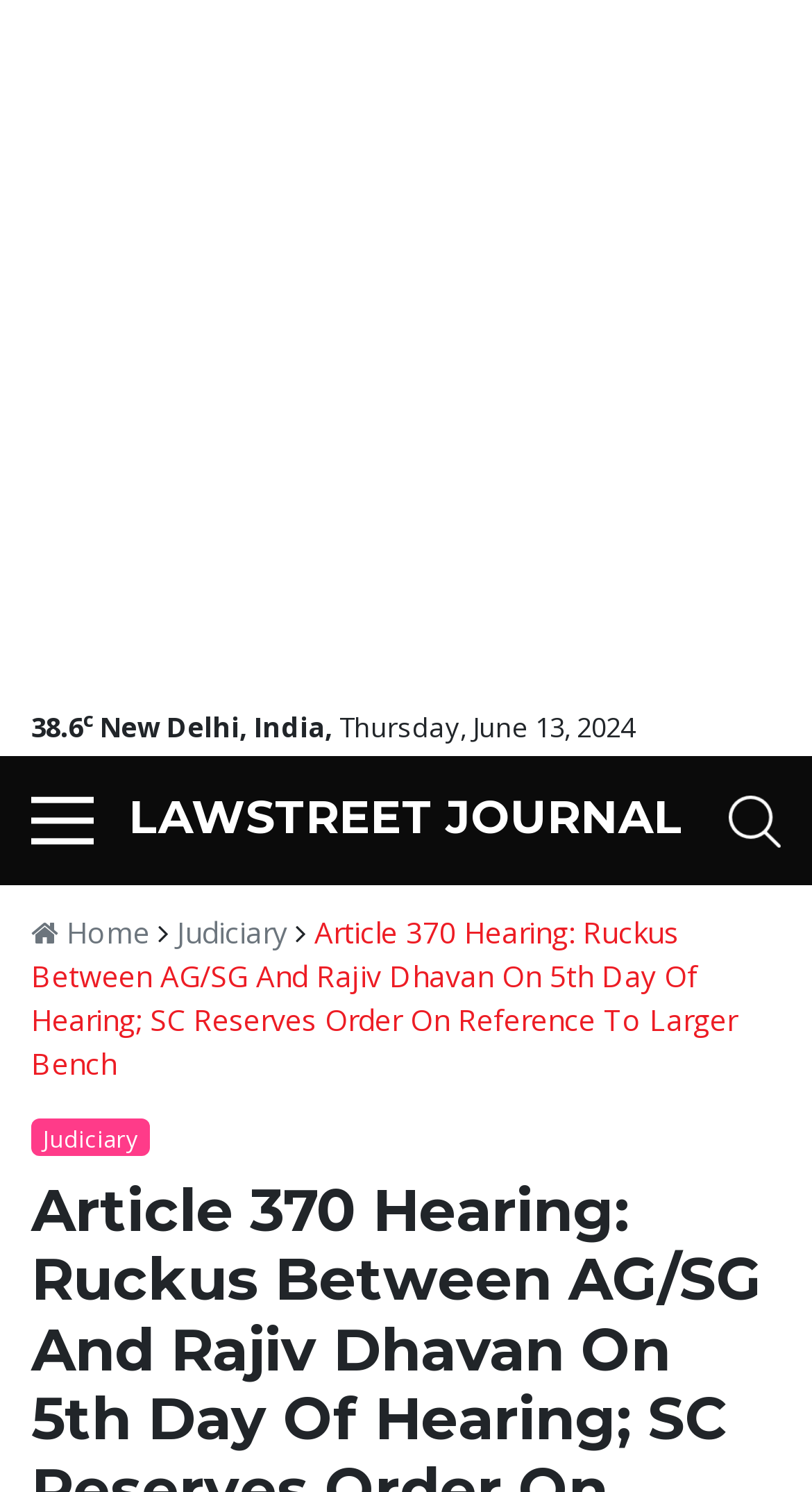Provide a short answer to the following question with just one word or phrase: What is the purpose of the toggle image?

To toggle something